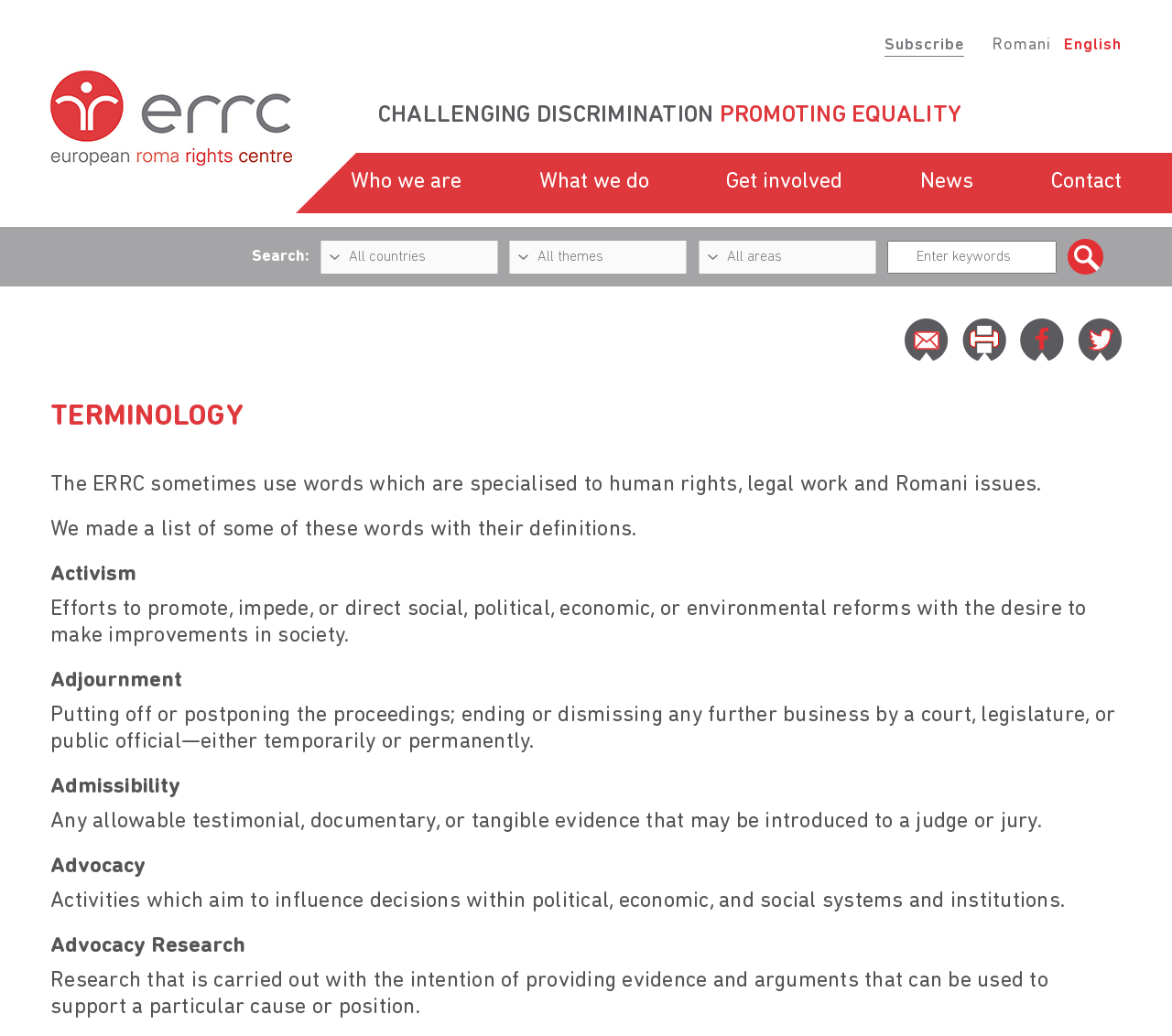What is the organization's name?
Please analyze the image and answer the question with as much detail as possible.

The organization's name can be found in the top-most element of the webpage, which is the root element 'Terminology - European Roma Rights Centre'. This suggests that the webpage is part of the European Roma Rights Centre's website.